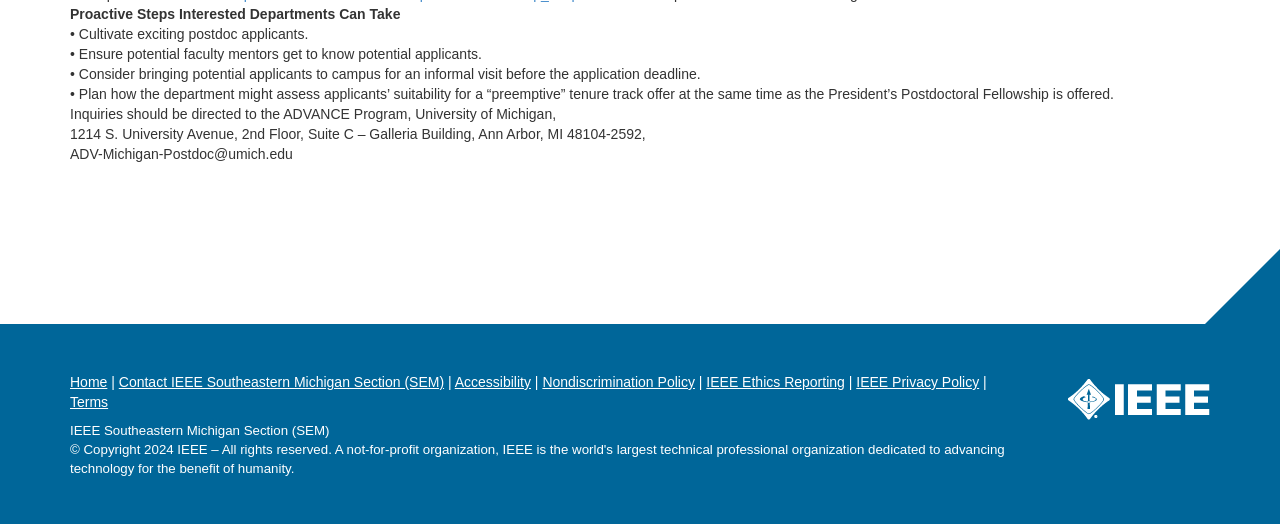Based on the image, please elaborate on the answer to the following question:
What is the topic of the webpage?

Based on the static text elements, it appears that the webpage is discussing proactive steps that interested departments can take, specifically in the context of postdoctoral fellowship applications.